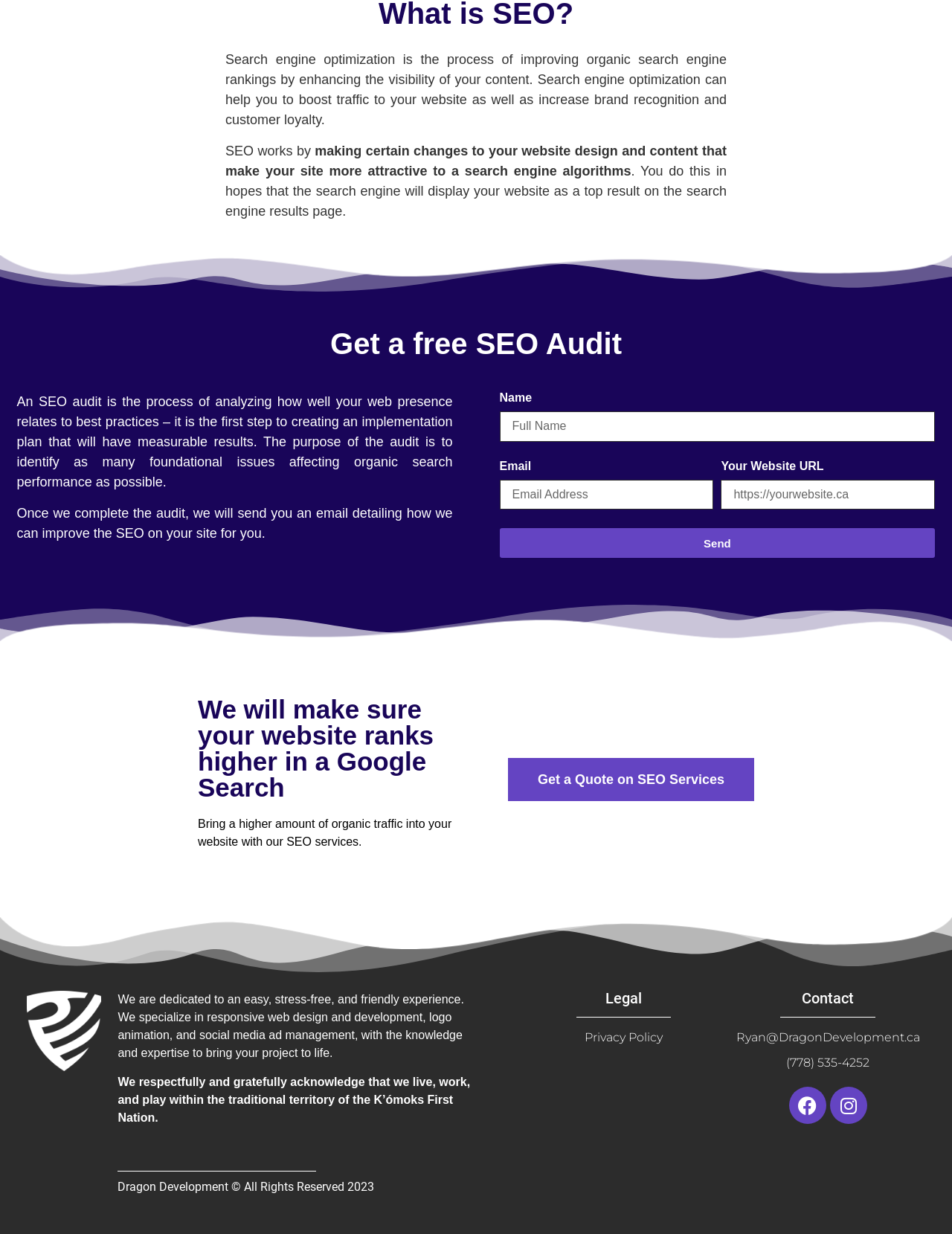Locate the bounding box of the UI element described by: "parent_node: Name name="form_fields[name]" placeholder="Full Name"" in the given webpage screenshot.

[0.525, 0.334, 0.982, 0.358]